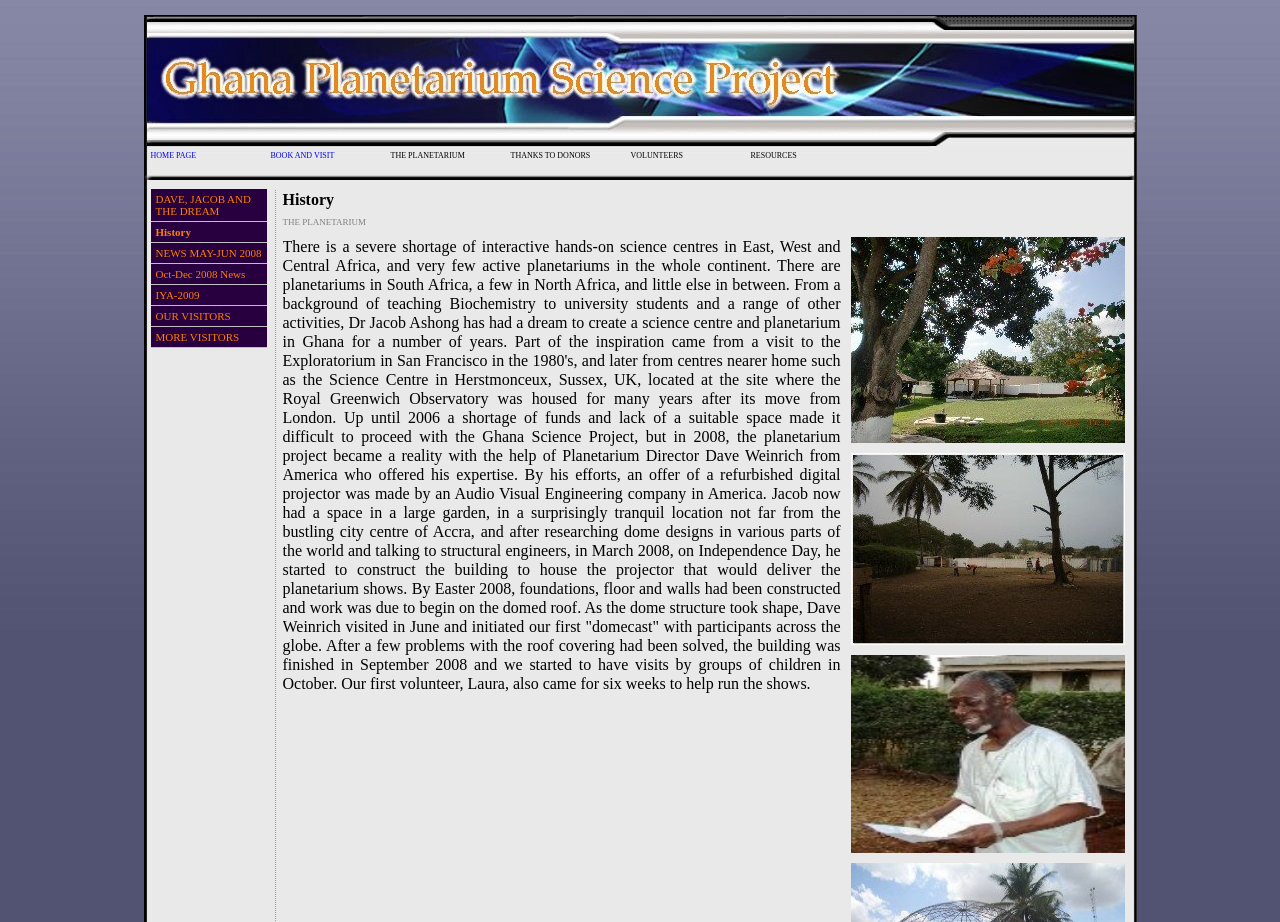Examine the image and give a thorough answer to the following question:
What is the name of the planetarium?

The name of the planetarium can be found in the static text element with the text 'THE PLANETARIUM' which appears twice on the webpage, once as a heading and once as a normal text.